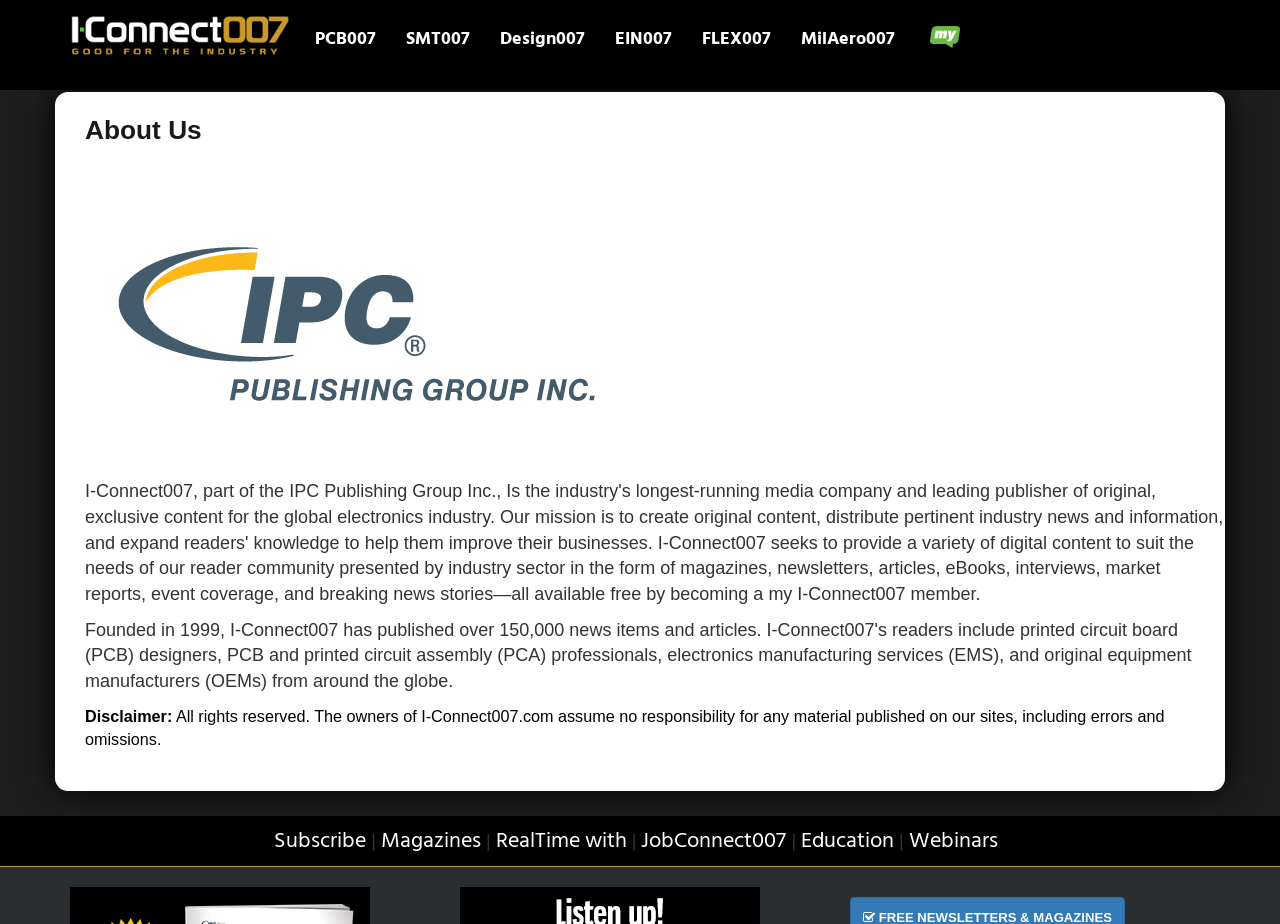What is the image file name of the logo?
Refer to the image and provide a concise answer in one word or phrase.

IPC_PUBGRP_Logo.png